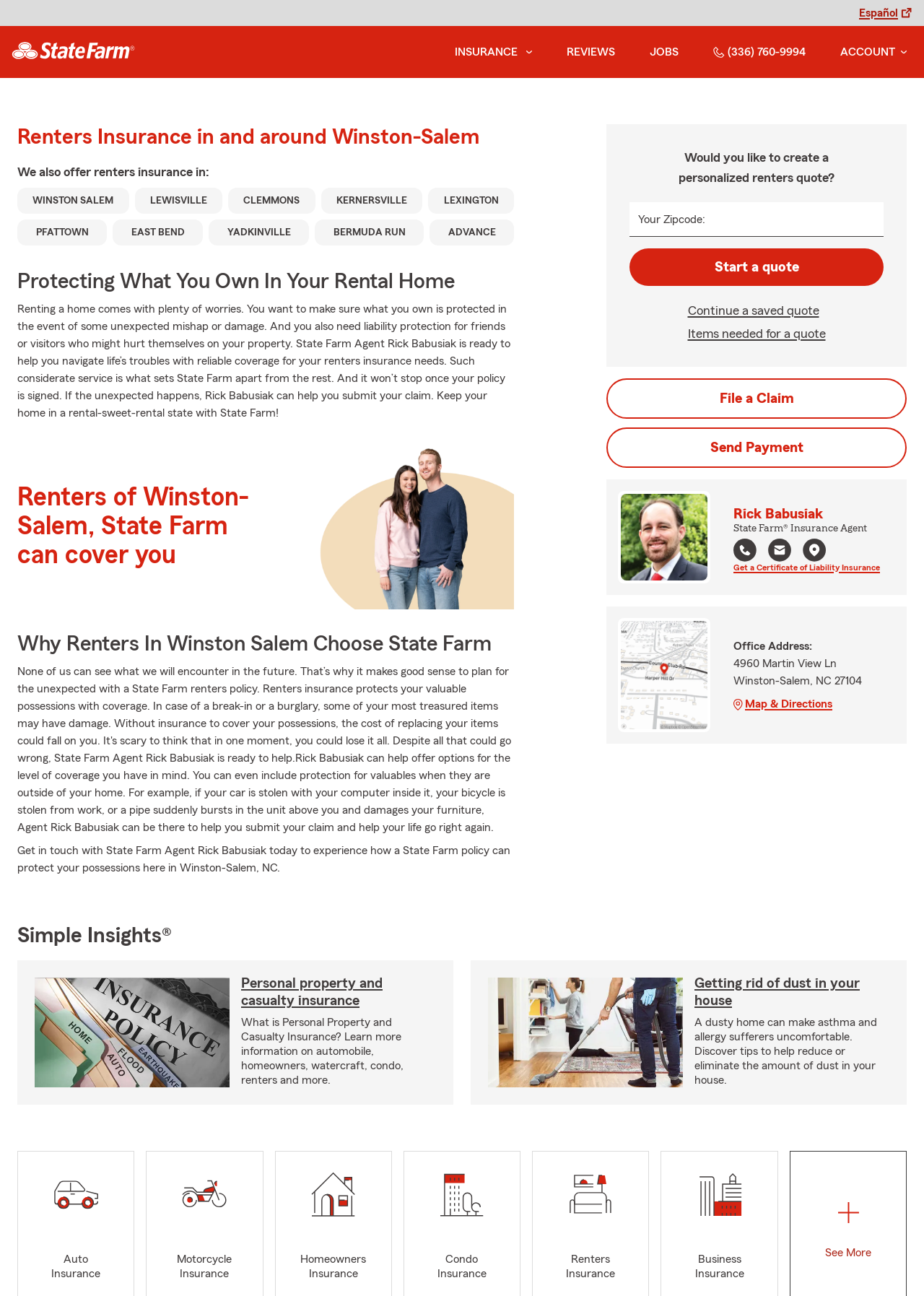Write an exhaustive caption that covers the webpage's main aspects.

This webpage is about State Farm Agent Rick Babusiak, who provides renters insurance and more in Winston-Salem, NC. At the top right corner, there is a link to switch to Español. The State Farm logo is located at the top left corner. Below the logo, there is a main navigation menu with links to Insurance, Reviews, Jobs, and a phone number. 

The main content of the page is divided into several sections. The first section is about renters insurance in and around Winston-Salem, with a heading and a list of nearby cities. 

Below this section, there is a heading that reads "Protecting What You Own In Your Rental Home" followed by a paragraph of text explaining the importance of renters insurance. 

The next section has a heading "Why Renters In Winston Salem Choose State Farm" and a paragraph of text describing the benefits of choosing State Farm for renters insurance. 

Further down, there is a section that allows users to create a personalized renters quote by entering their zipcode. There are also links to continue a saved quote, items needed for a quote, and to file a claim or send a payment. 

On the right side of the page, there is a profile photo of Rick Babusiak, along with his contact information, including a phone number, email, and office address. There is also a link to get a certificate of liability insurance and a map image of his office location. 

At the bottom of the page, there are several links to articles about personal property and casualty insurance, getting rid of dust in your house, and other insurance-related topics. There are also links to different types of insurance, including auto, motorcycle, homeowners, condo, renters, and business insurance.